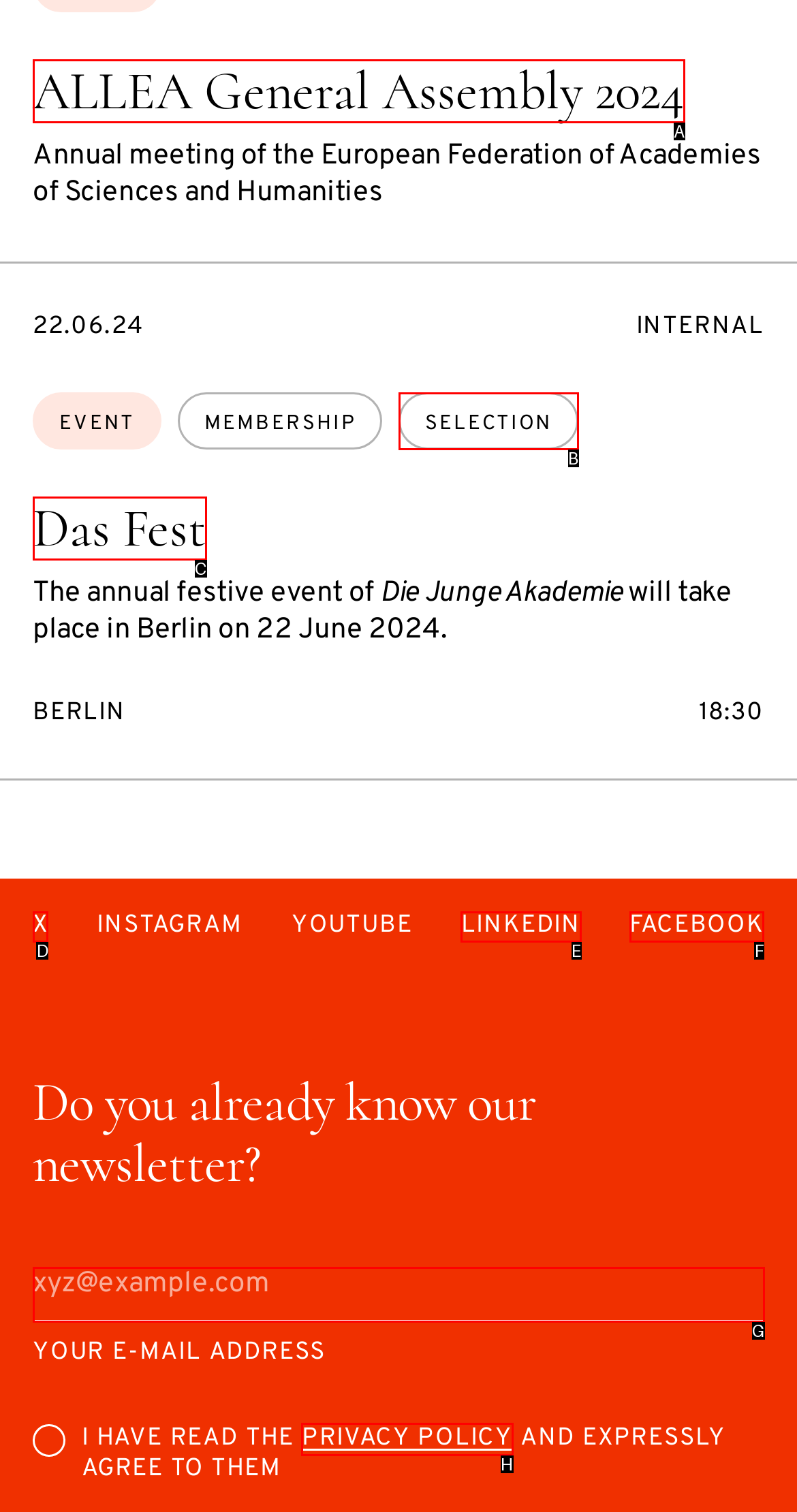Identify the UI element described as: ALLEA General Assembly 2024
Answer with the option's letter directly.

A